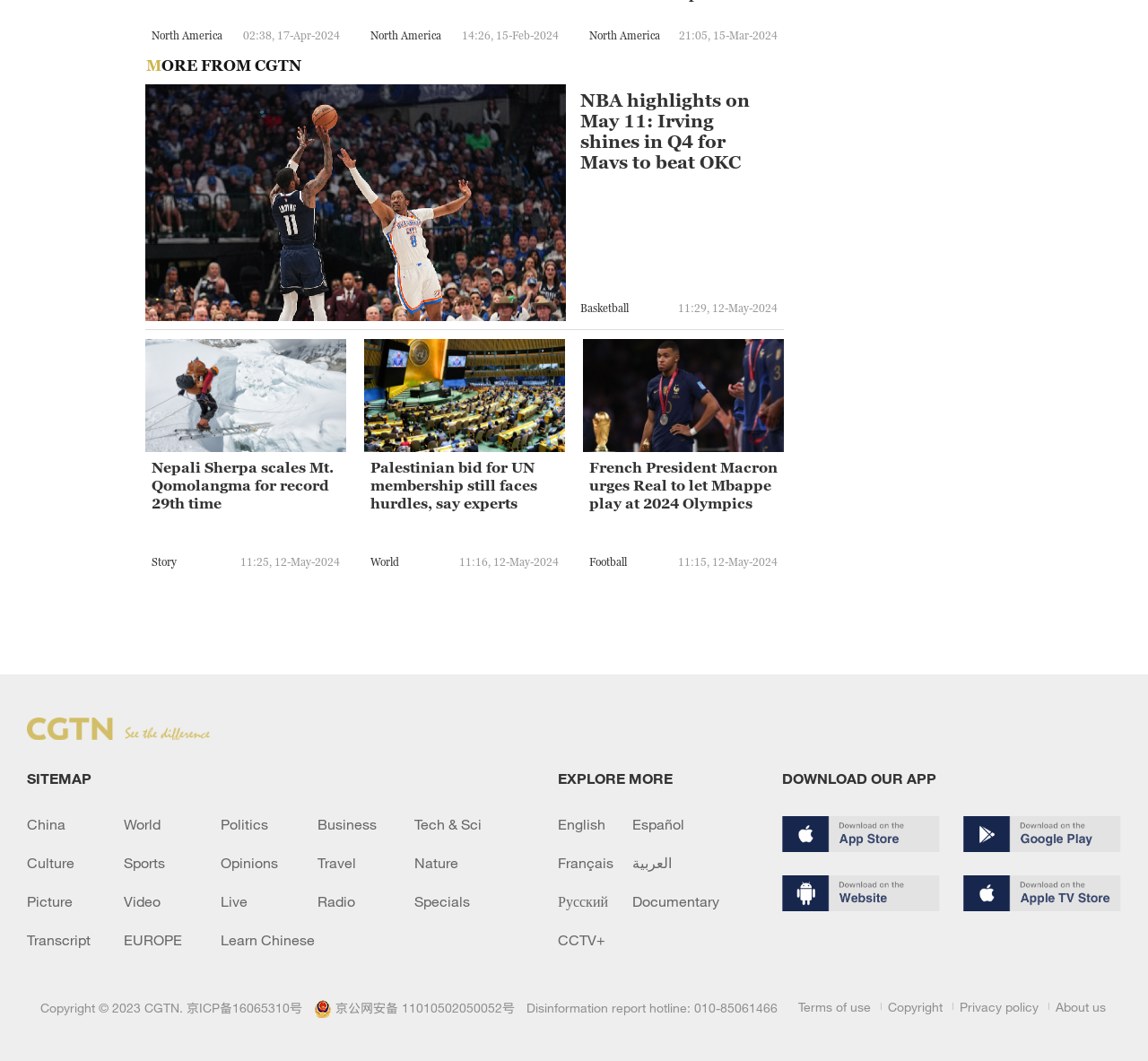Pinpoint the bounding box coordinates of the clickable area needed to execute the instruction: "Click on the 'English' language option". The coordinates should be specified as four float numbers between 0 and 1, i.e., [left, top, right, bottom].

[0.486, 0.769, 0.551, 0.784]